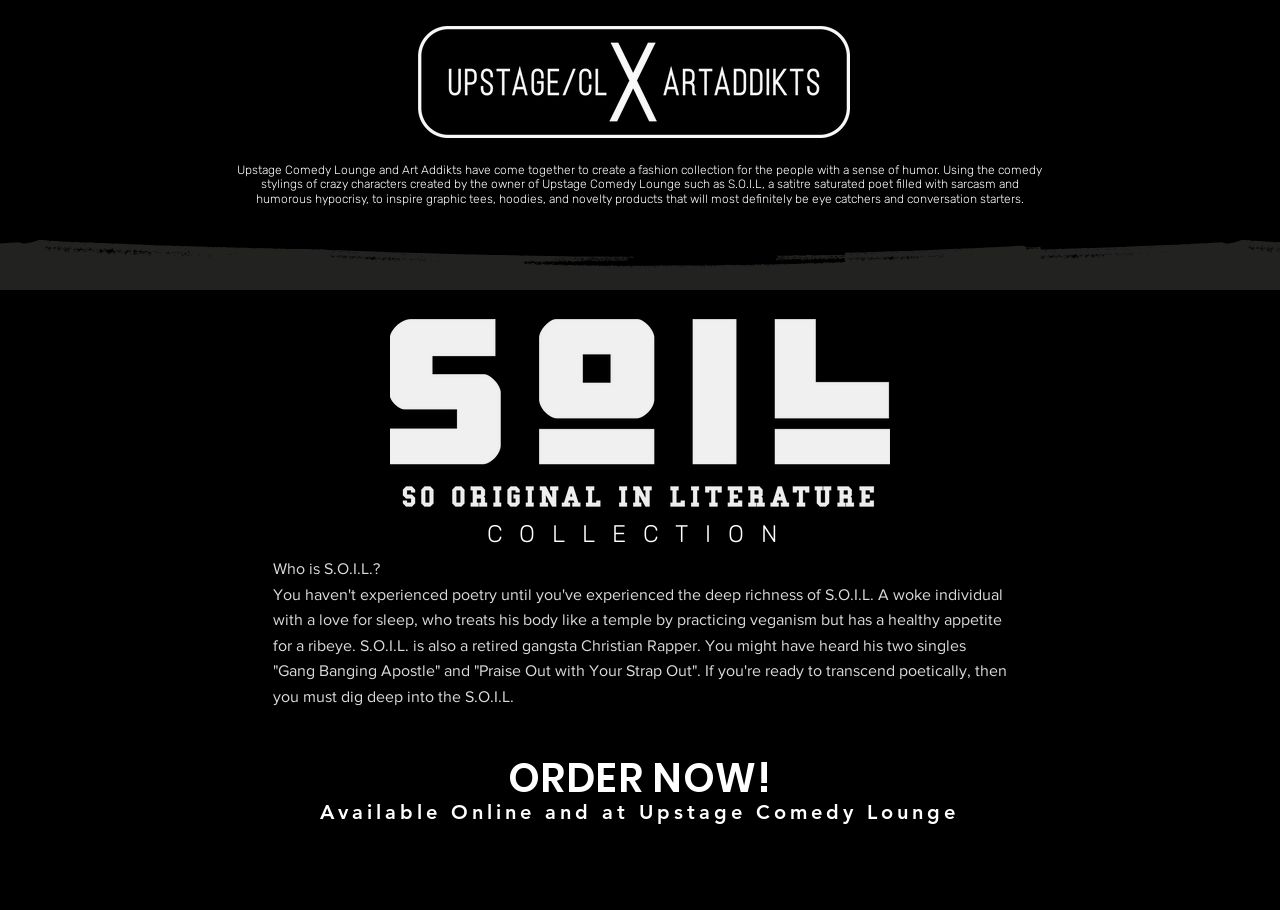Create a detailed summary of all the visual and textual information on the webpage.

The webpage is about a fashion collaboration between Upstage Comedy Lounge and Art Addikts. At the top, there is a logo of the collaboration, a white image on a dark background, taking up about a third of the screen width. Below the logo, there is a heading that describes the collaboration, which is a fashion collection inspired by the comedy stylings of crazy characters created by the owner of Upstage Comedy Lounge. This heading spans about two-thirds of the screen width.

To the right of the logo, there is an image of the S.O.I.L. logo, which is a character created by the owner of Upstage Comedy Lounge. Below the S.O.I.L. logo, there is a heading that says "COLLECTION". 

On the left side of the screen, there is a section that provides more information about S.O.I.L. It starts with a question "Who is S.O.I.L.?" followed by a paragraph that describes S.O.I.L. as a woke individual with a love for sleep, veganism, and poetry, who is also a retired gangsta Christian Rapper.

At the bottom of the screen, there are two headings, one saying "ORDER NOW!" and the other saying "Available Online and at Upstage Comedy Lounge", which suggests that the fashion collection is available for purchase online and at the Upstage Comedy Lounge location.